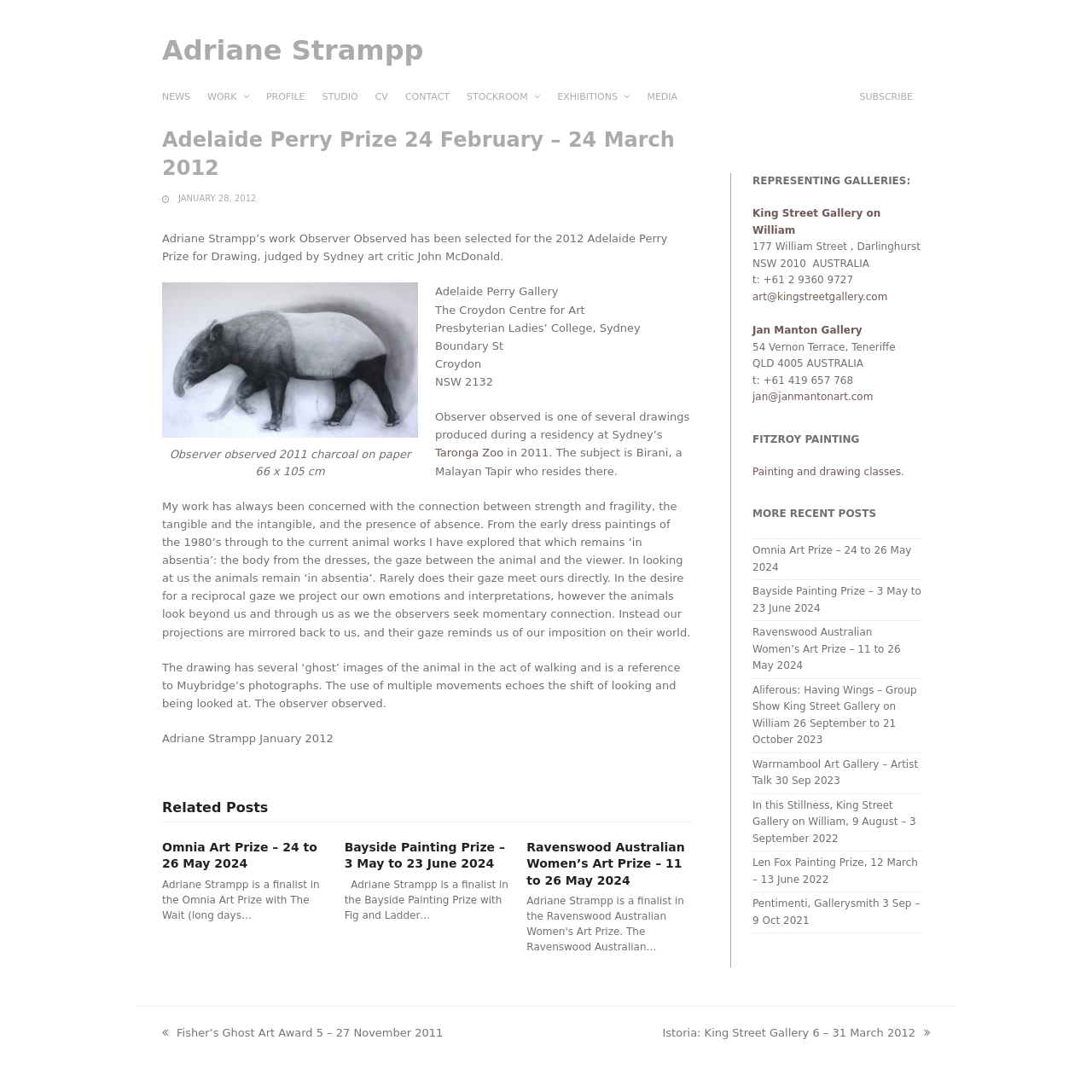What is the name of the zoo where Adriane Strampp did a residency in 2011?
Look at the image and respond with a one-word or short phrase answer.

Taronga Zoo